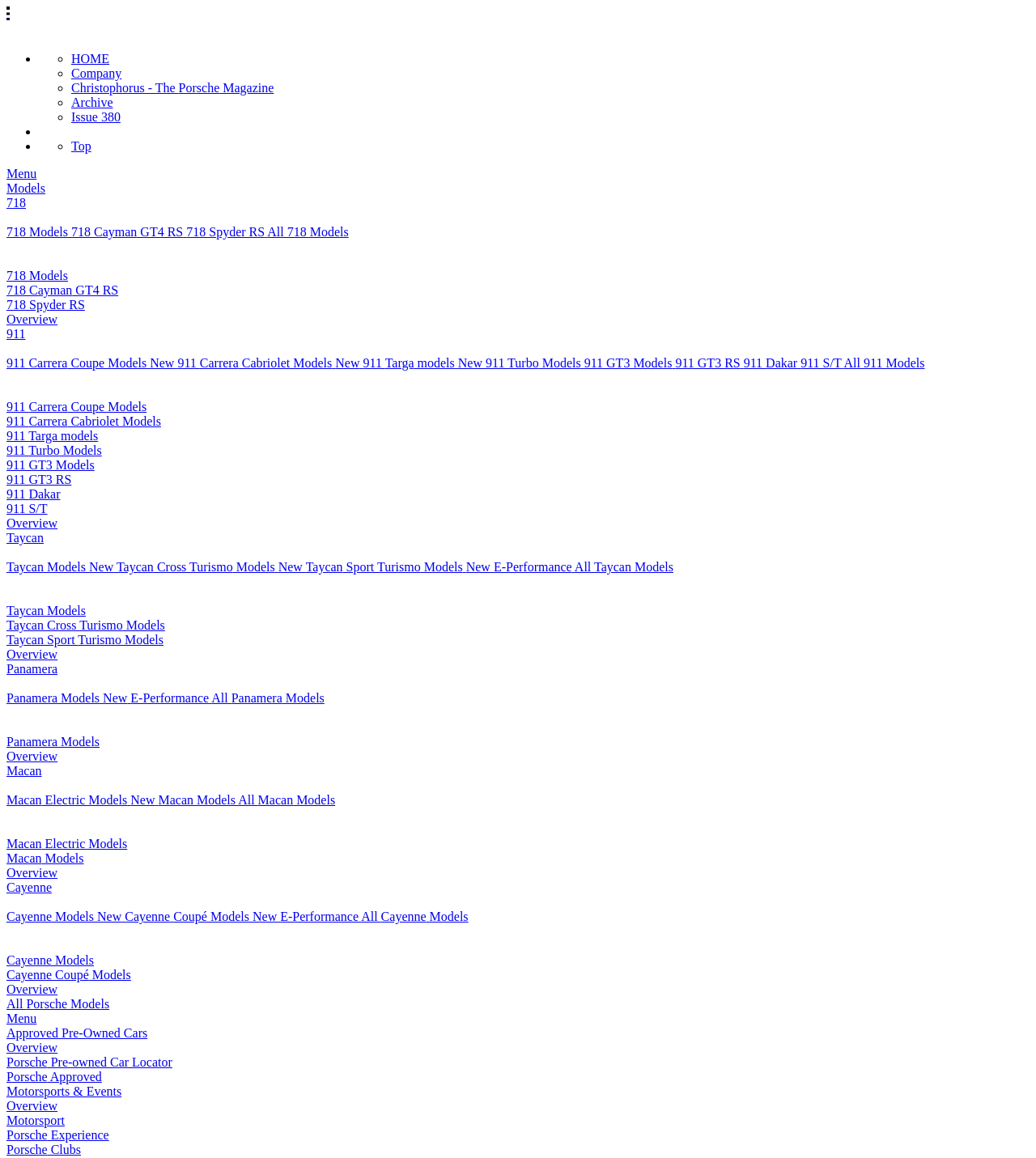Could you provide the bounding box coordinates for the portion of the screen to click to complete this instruction: "Check Macan Electric Models"?

[0.006, 0.723, 0.123, 0.734]